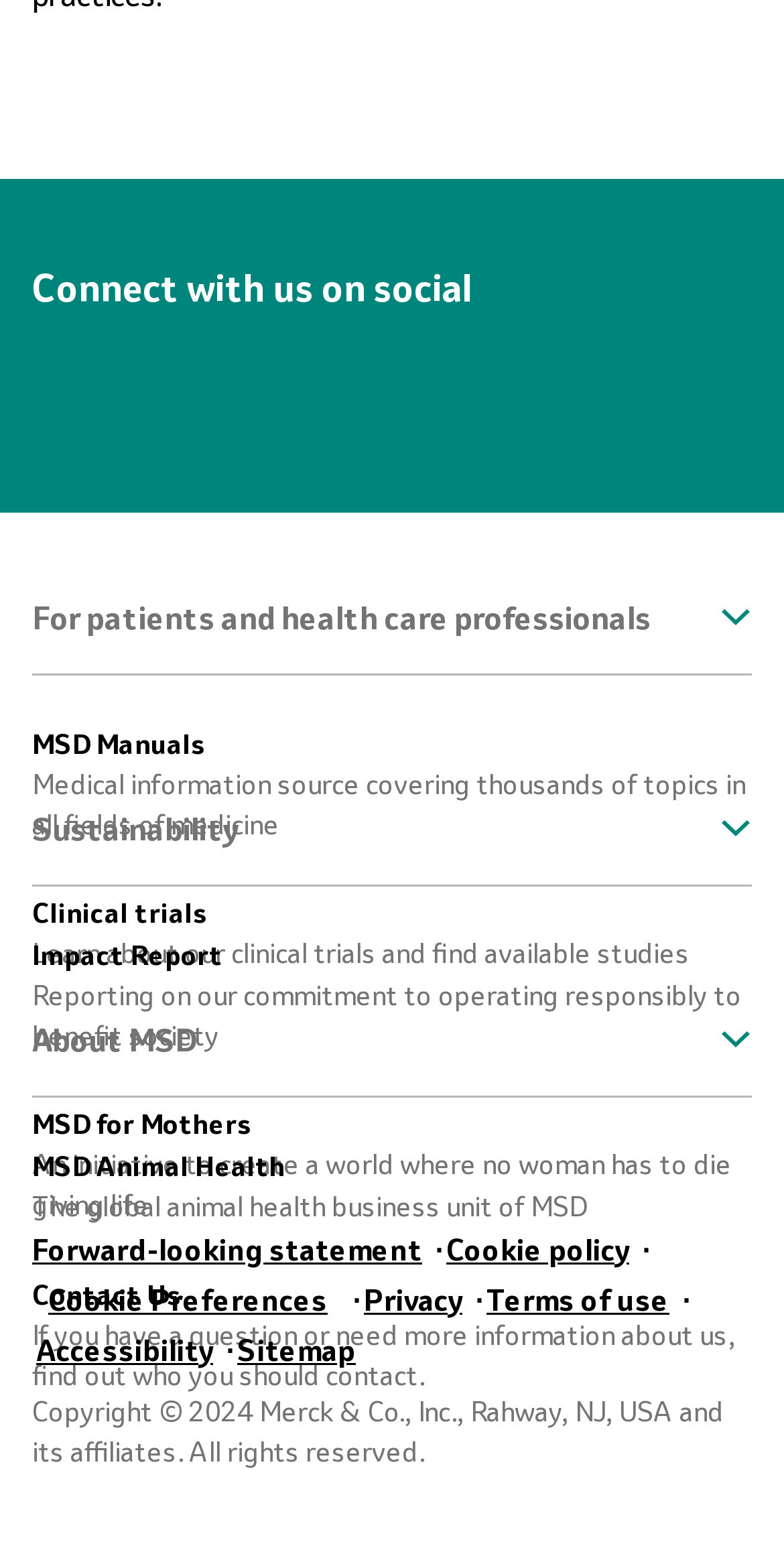What is the purpose of the 'Contact Us' link?
Refer to the image and provide a thorough answer to the question.

The answer can be found by looking at the static text accompanying the 'Contact Us' link, which states 'If you have a question or need more information about us, find out who you should contact'.